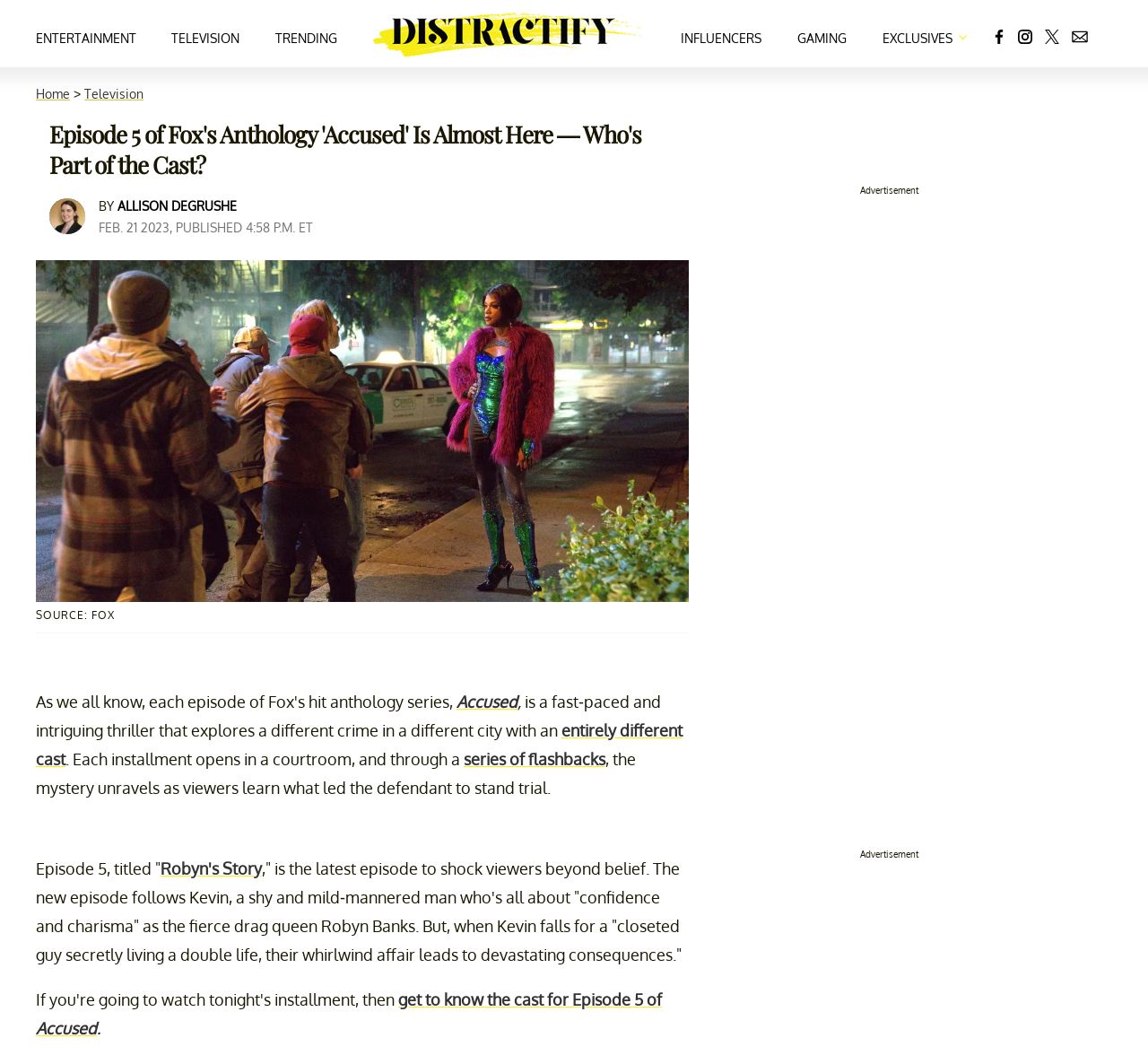Show the bounding box coordinates of the region that should be clicked to follow the instruction: "Navigate to the homepage."

[0.325, 0.006, 0.562, 0.057]